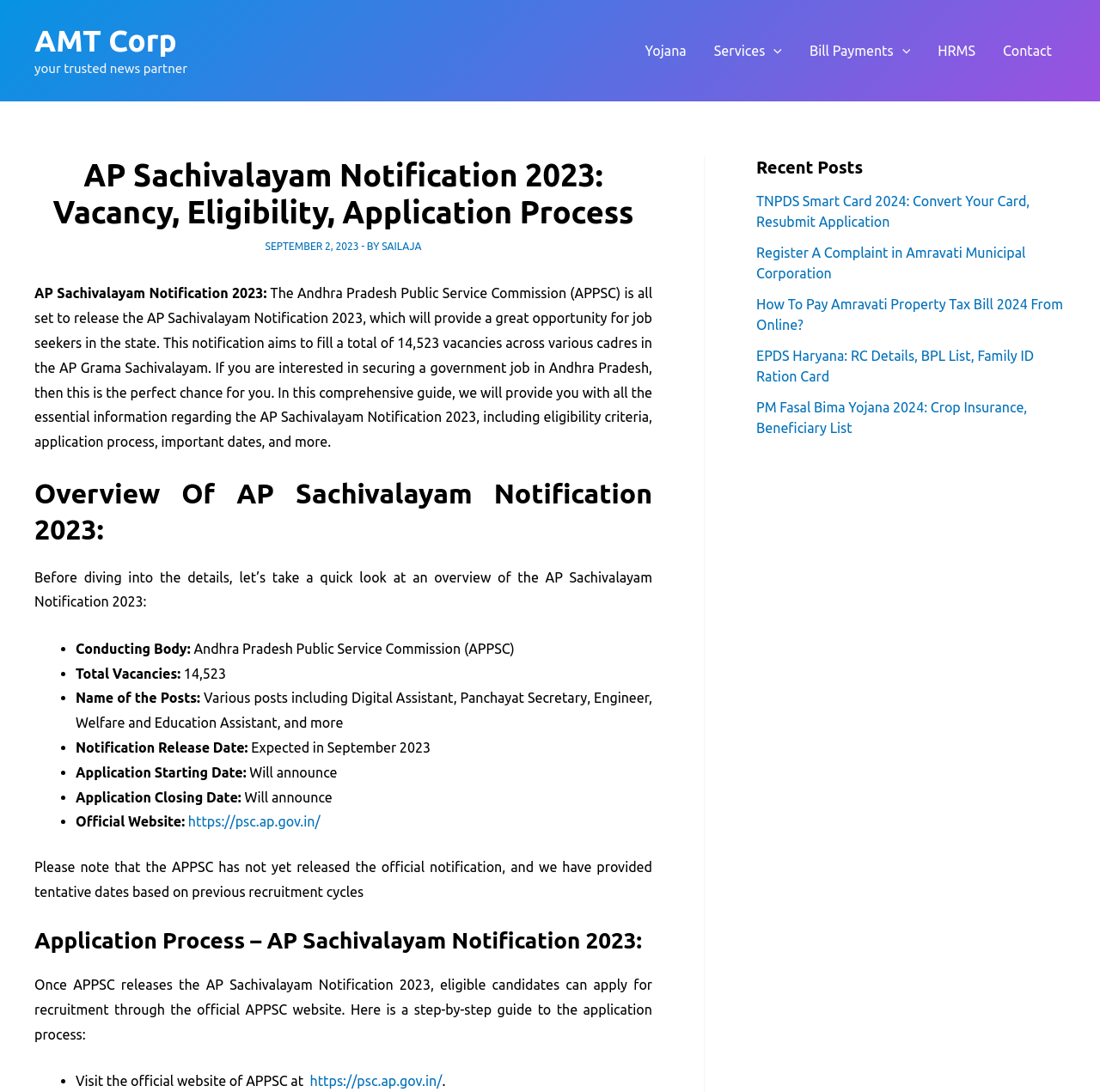Identify the bounding box coordinates of the area you need to click to perform the following instruction: "Click on the 'Yojana' link".

[0.574, 0.011, 0.637, 0.082]